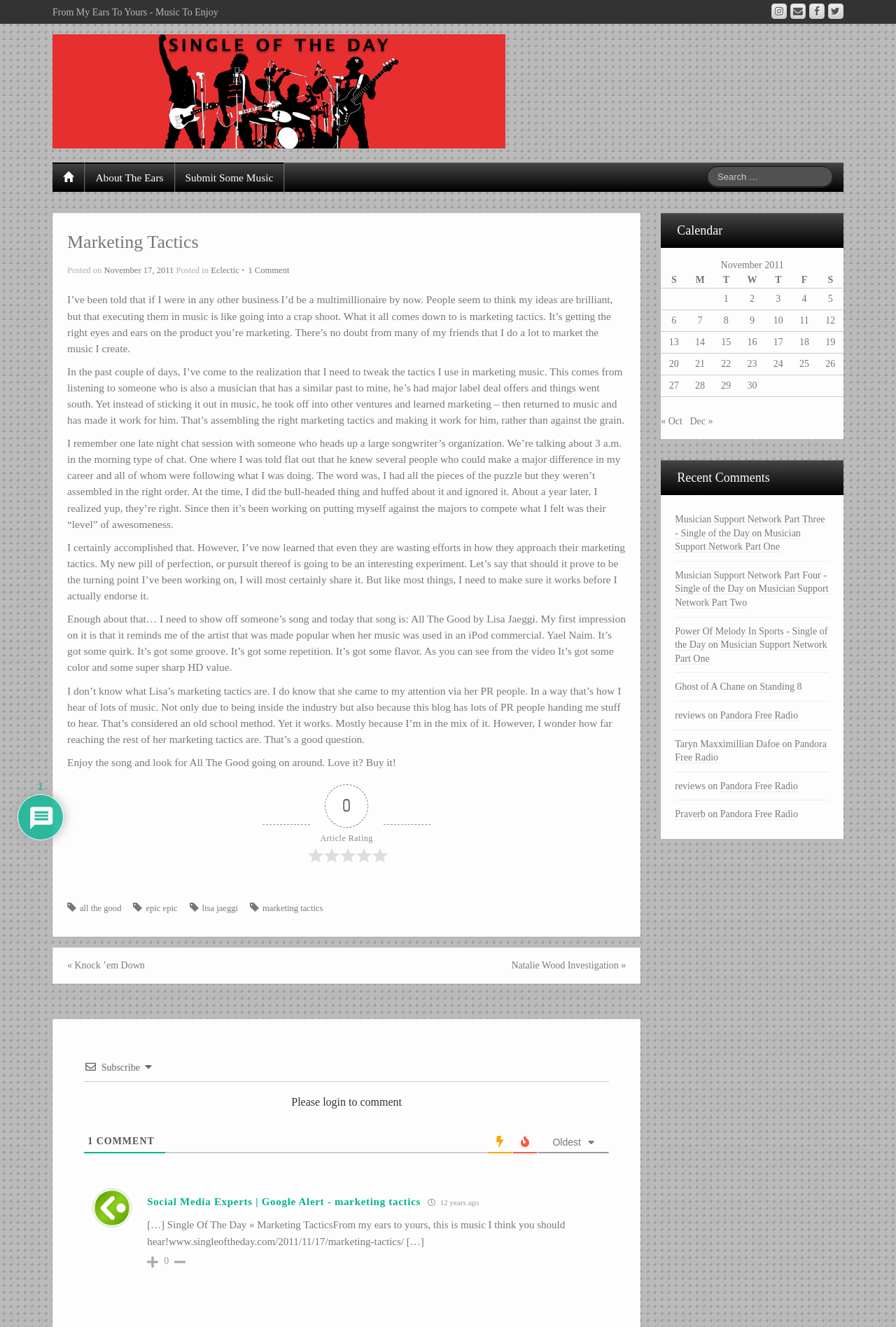Locate the bounding box coordinates of the element that needs to be clicked to carry out the instruction: "Read about marketing tactics". The coordinates should be given as four float numbers ranging from 0 to 1, i.e., [left, top, right, bottom].

[0.075, 0.174, 0.699, 0.191]